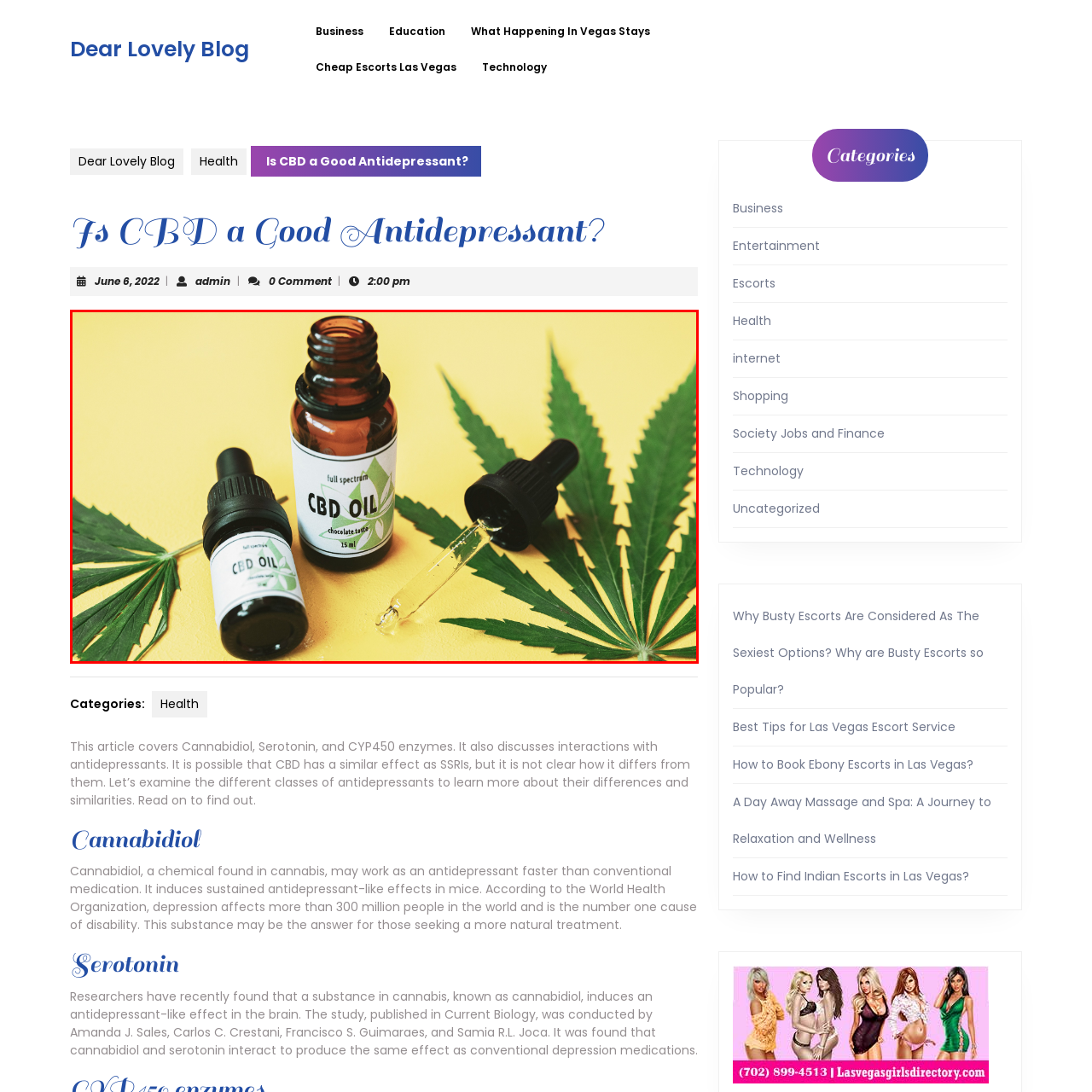Generate a detailed description of the content found inside the red-outlined section of the image.

The image features a vibrant setup showcasing two bottles of CBD oil placed alongside cannabis leaves. The larger bottle, labeled "full spectrum CBD OIL," is a rich amber color with a dropper lid, indicating its use for precise dosing. The smaller bottle, also featuring a similar label, is designed for easy handling and application. The background is a bright yellow, which contrasts beautifully with the green cannabis leaves, enhancing the overall appeal and underscoring the natural aspect of the product. This composition highlights the growing interest in CBD oils, often discussed for their potential antidepressant effects, as explored in the accompanying article.